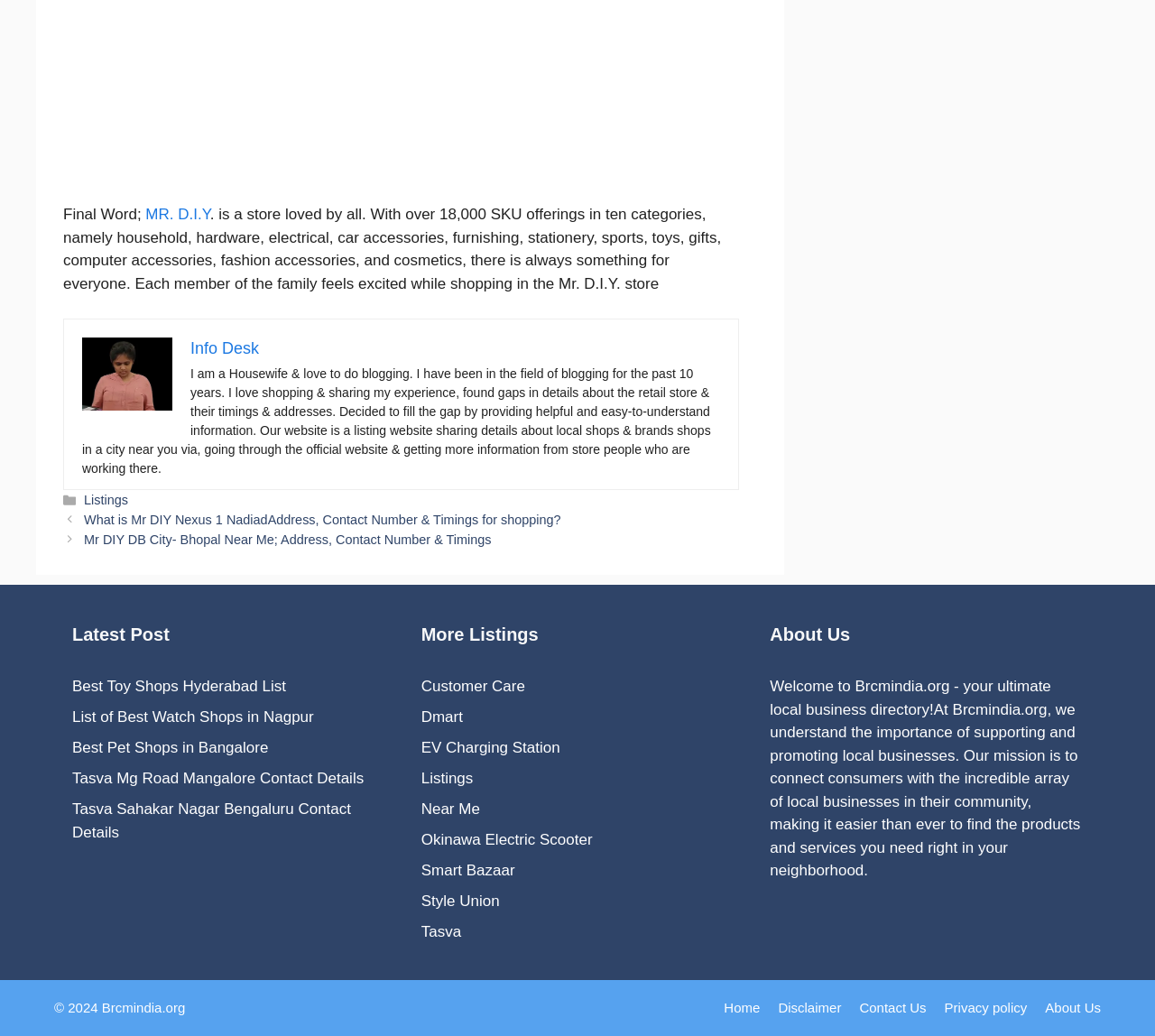Find the coordinates for the bounding box of the element with this description: "aria-label="Expand Toggle"".

None